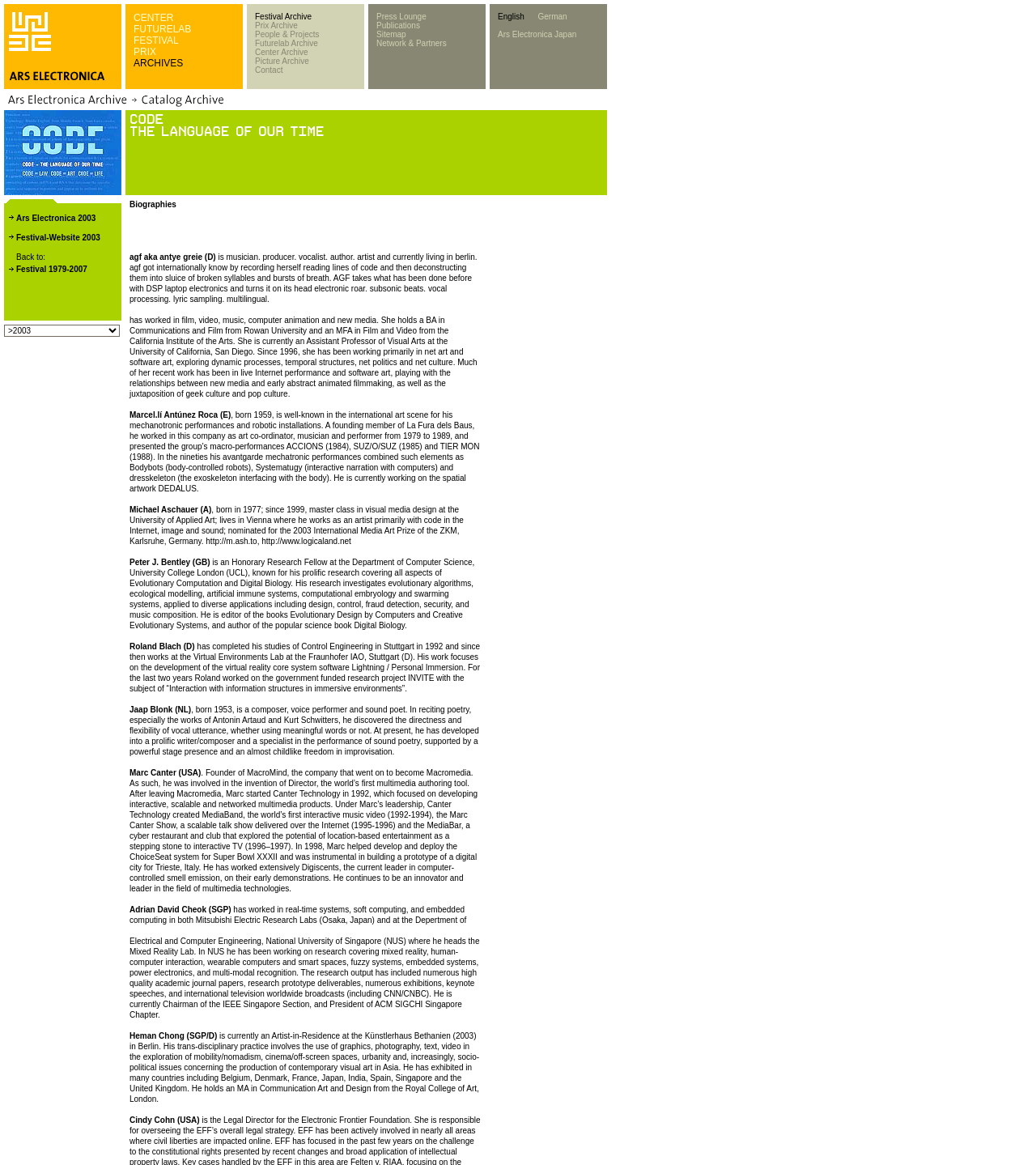Could you provide the bounding box coordinates for the portion of the screen to click to complete this instruction: "Visit the Press Lounge"?

[0.363, 0.01, 0.411, 0.018]